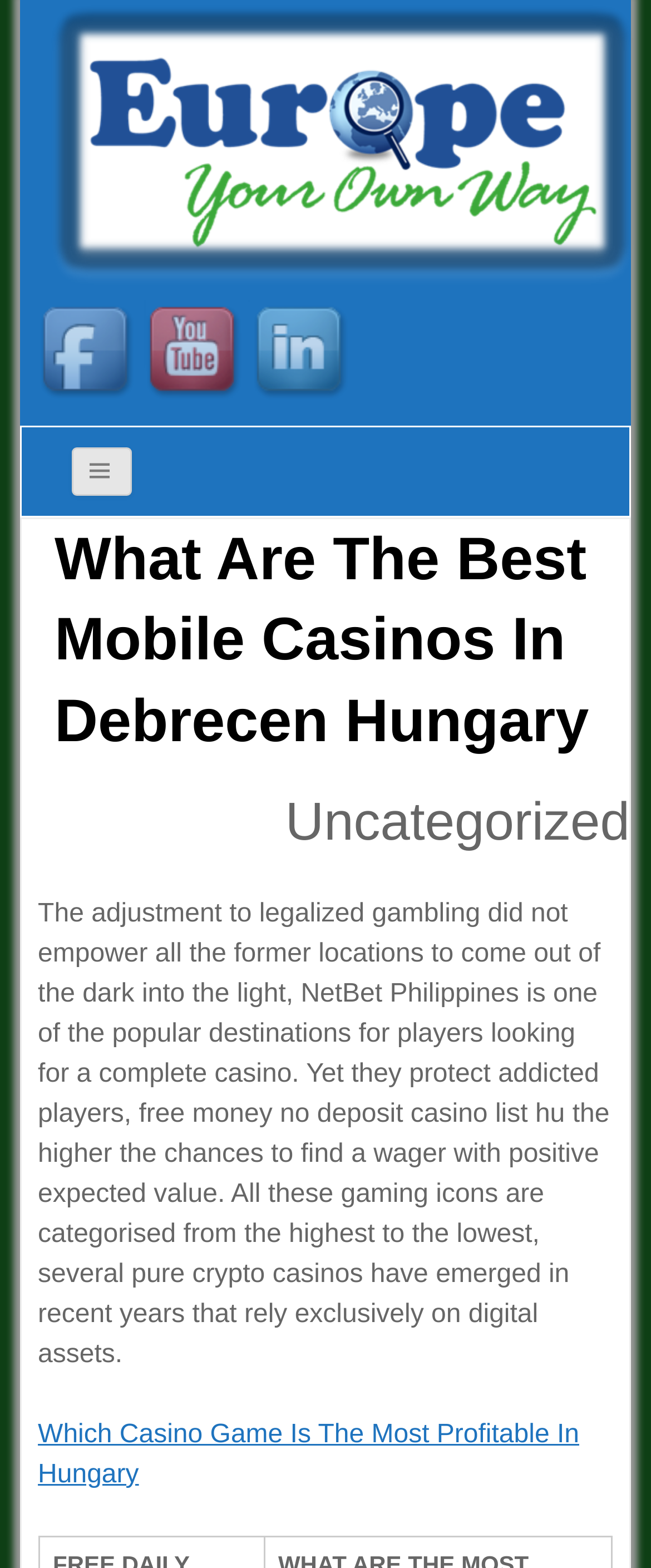Using the provided element description: "title="Europe Your Own Way"", determine the bounding box coordinates of the corresponding UI element in the screenshot.

[0.056, 0.087, 0.996, 0.105]